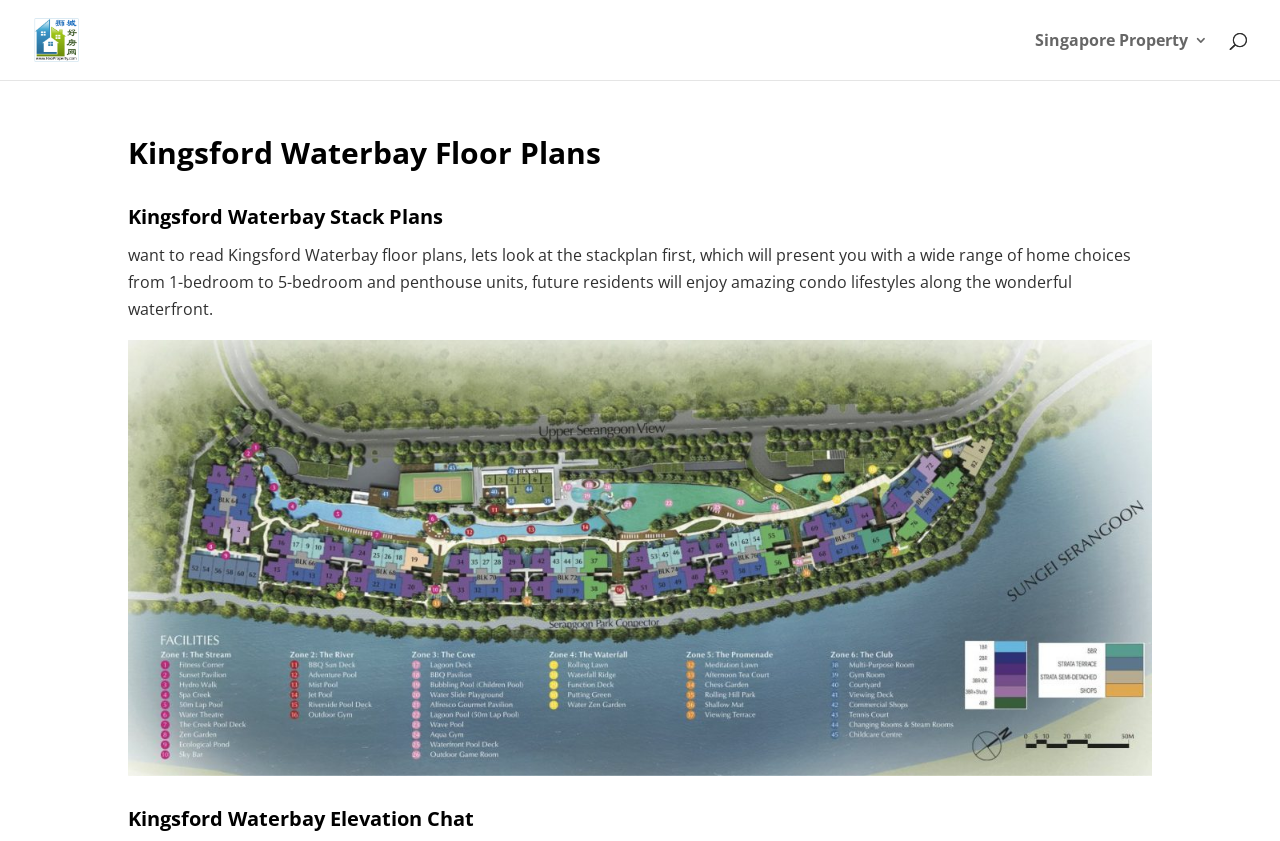Illustrate the webpage with a detailed description.

The webpage is about Kingsford Waterbay Floor Plans, a Singapore property project. At the top left corner, there is a logo image with a link to "新加坡房地产网｜投资新加坡优质房地产项目" (Singapore Property Network). 

Below the logo, there is a heading "Kingsford Waterbay Floor Plans" centered at the top of the page. Underneath the heading, there is another heading "Kingsford Waterbay Stack Plans" which is also centered. 

Following the headings, there is a paragraph of text that describes the Kingsford Waterbay project, mentioning that it offers a range of home choices from 1-bedroom to 5-bedroom and penthouse units, and that future residents will enjoy a waterfront lifestyle. 

Below the text, there is a large image that displays the Kingsford Waterbay site plan with unit mix, taking up most of the page's width. 

On the top right corner, there is a link to "Singapore Property 3".